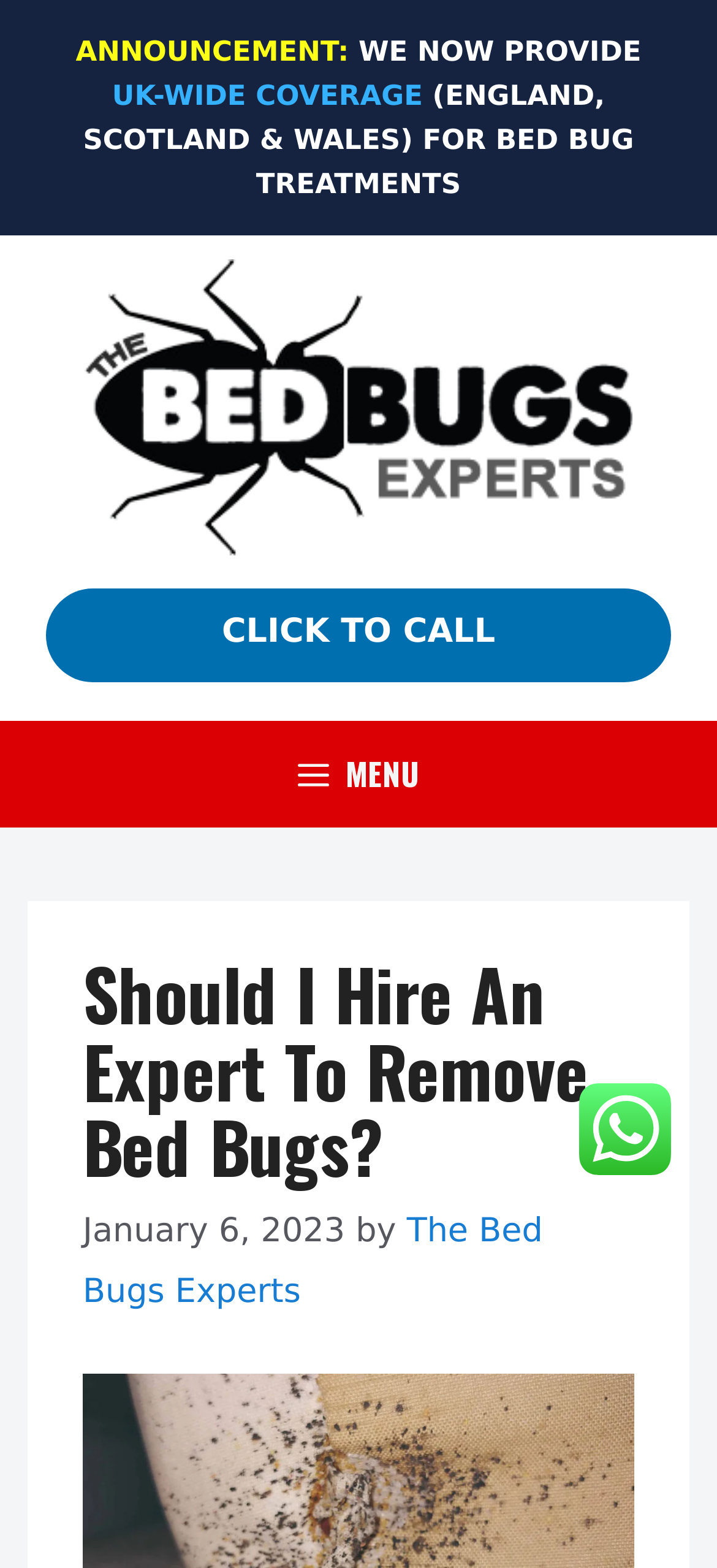Extract the bounding box coordinates of the UI element described by: "alt="The Bed Bugs Experts"". The coordinates should include four float numbers ranging from 0 to 1, e.g., [left, top, right, bottom].

[0.118, 0.165, 0.882, 0.354]